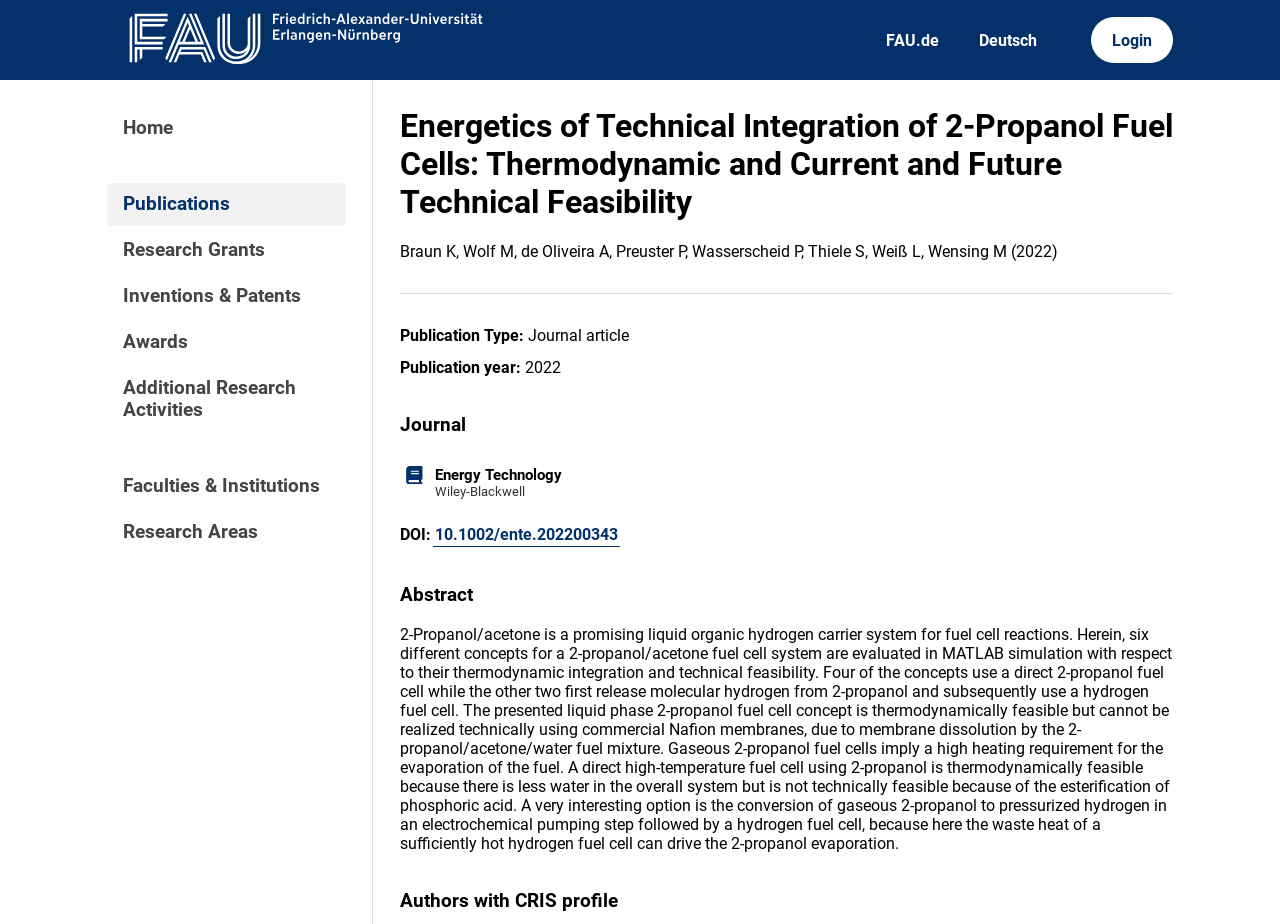Can you specify the bounding box coordinates of the area that needs to be clicked to fulfill the following instruction: "View the article The Efficiency of Virtual Receptionist Services"?

None